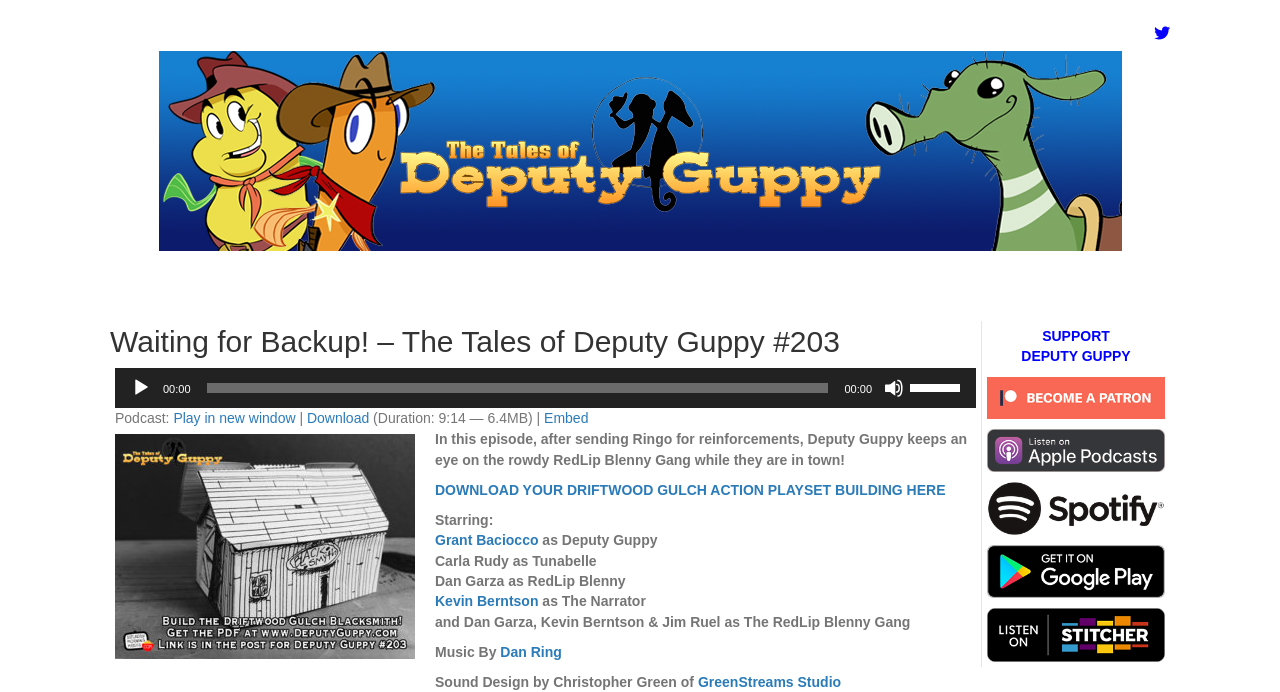Extract the bounding box coordinates for the UI element described by the text: "Embed". The coordinates should be in the form of [left, top, right, bottom] with values between 0 and 1.

[0.425, 0.592, 0.46, 0.616]